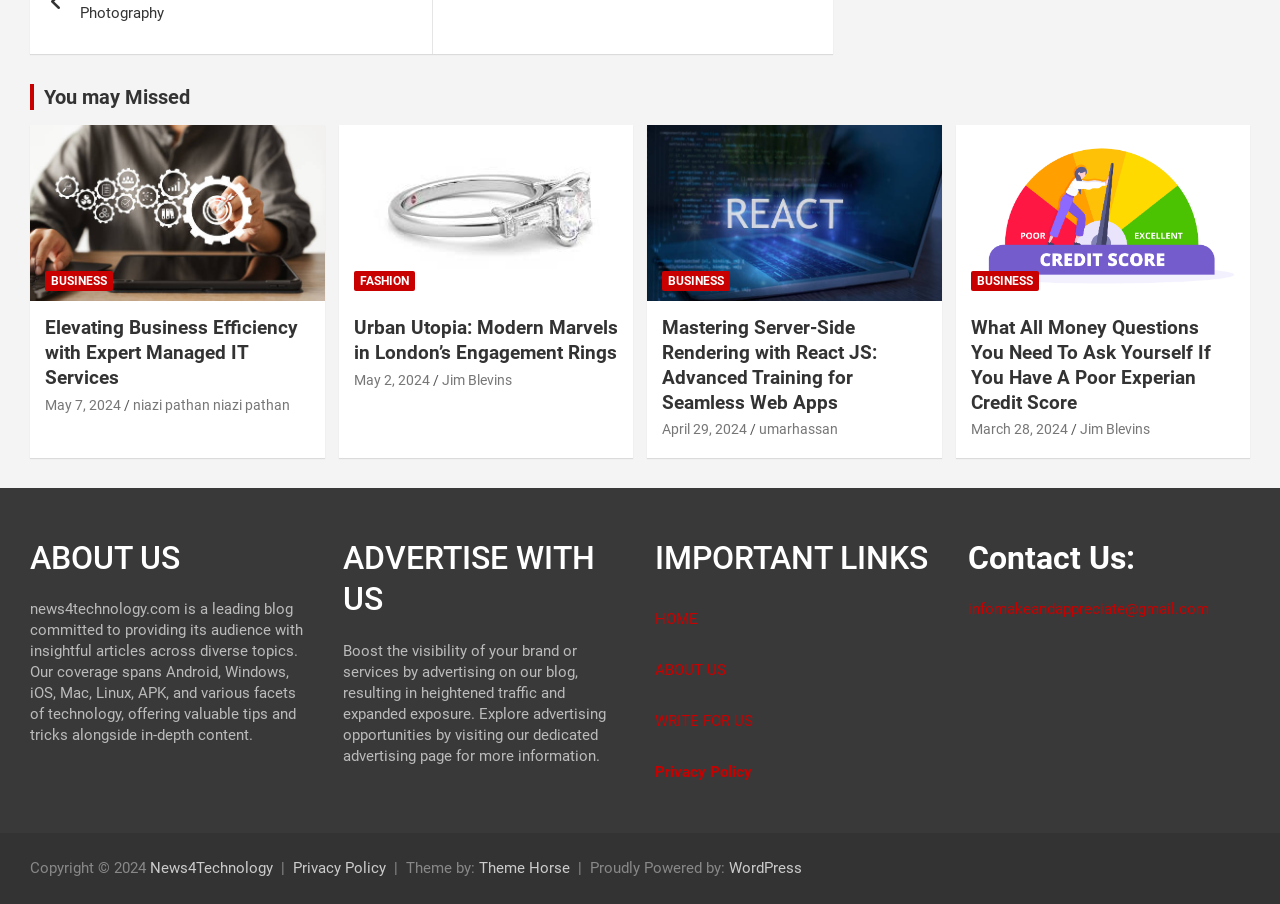What is the name of the blog?
Based on the image, provide a one-word or brief-phrase response.

news4technology.com